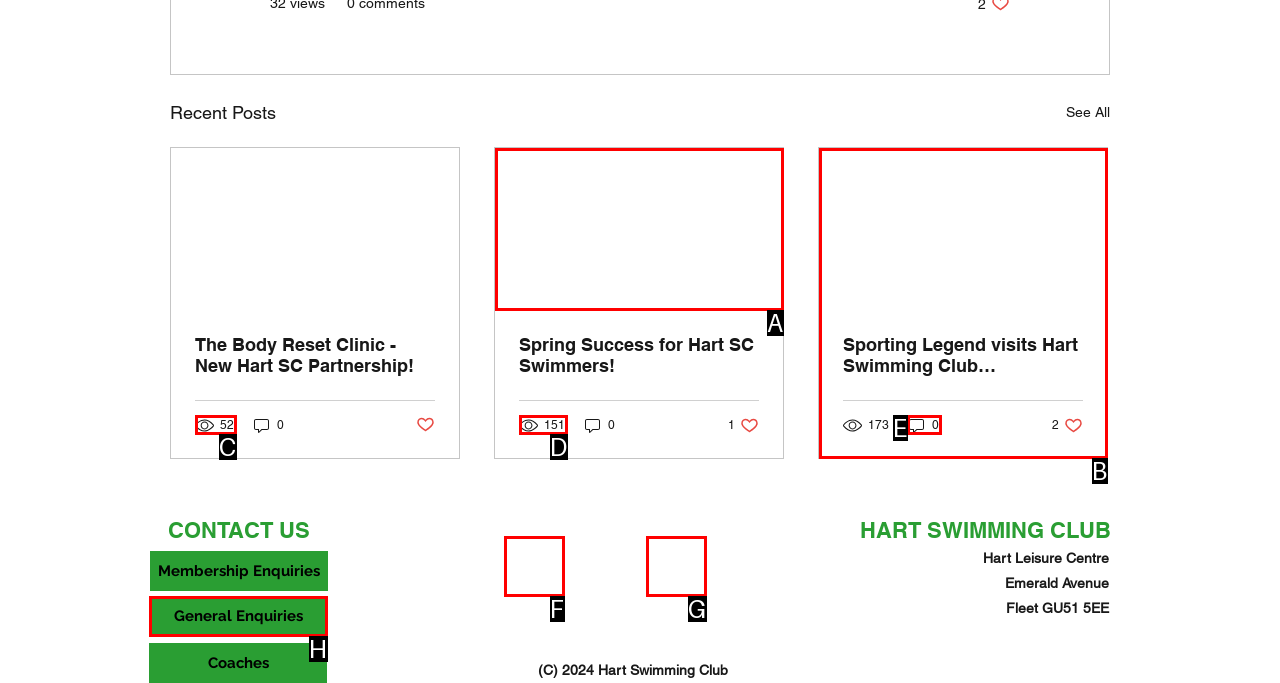Find the HTML element that suits the description: aria-label="twitter"
Indicate your answer with the letter of the matching option from the choices provided.

G